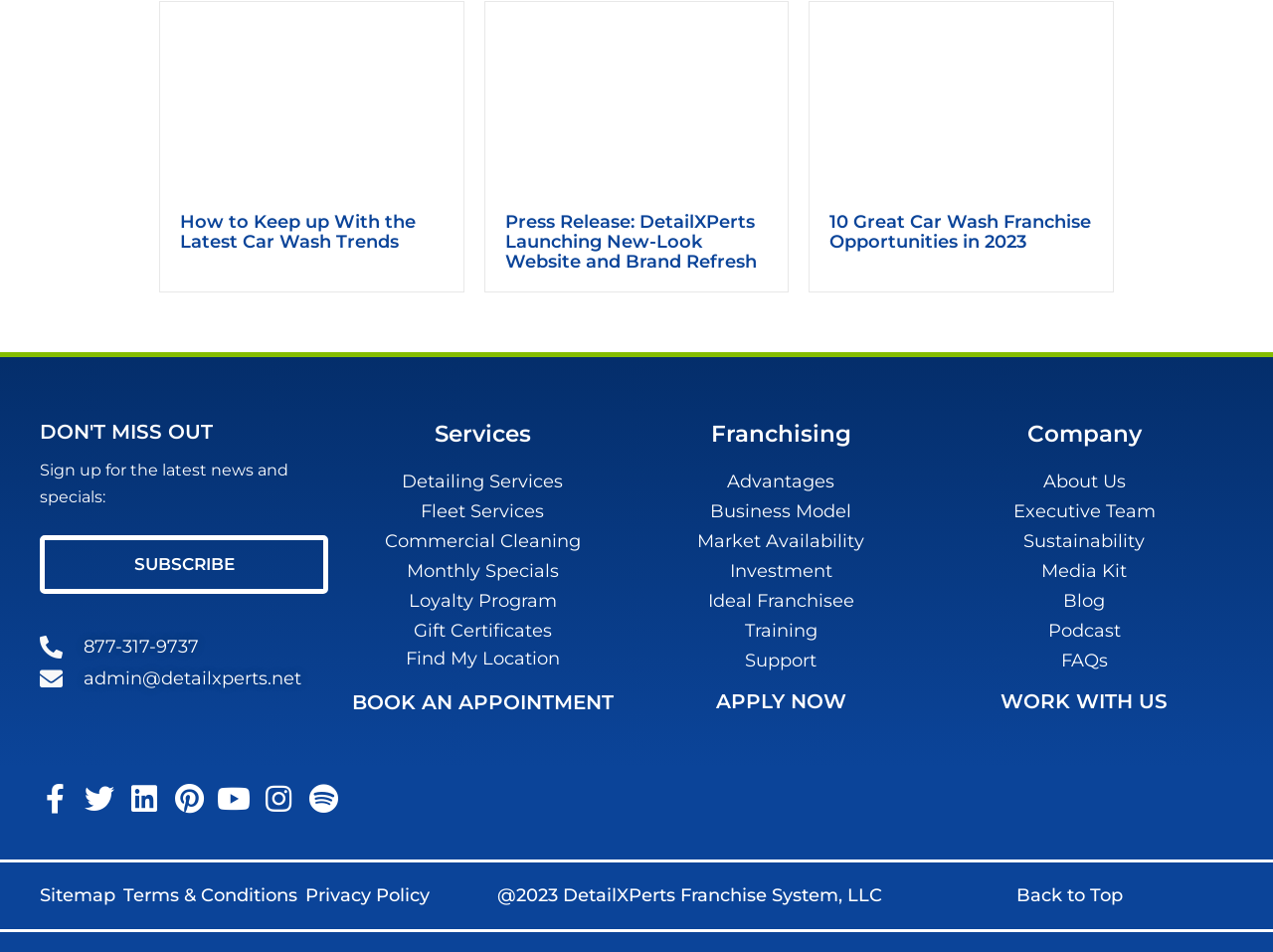Identify the bounding box coordinates of the element to click to follow this instruction: 'Subscribe to the latest news and specials'. Ensure the coordinates are four float values between 0 and 1, provided as [left, top, right, bottom].

[0.031, 0.562, 0.258, 0.623]